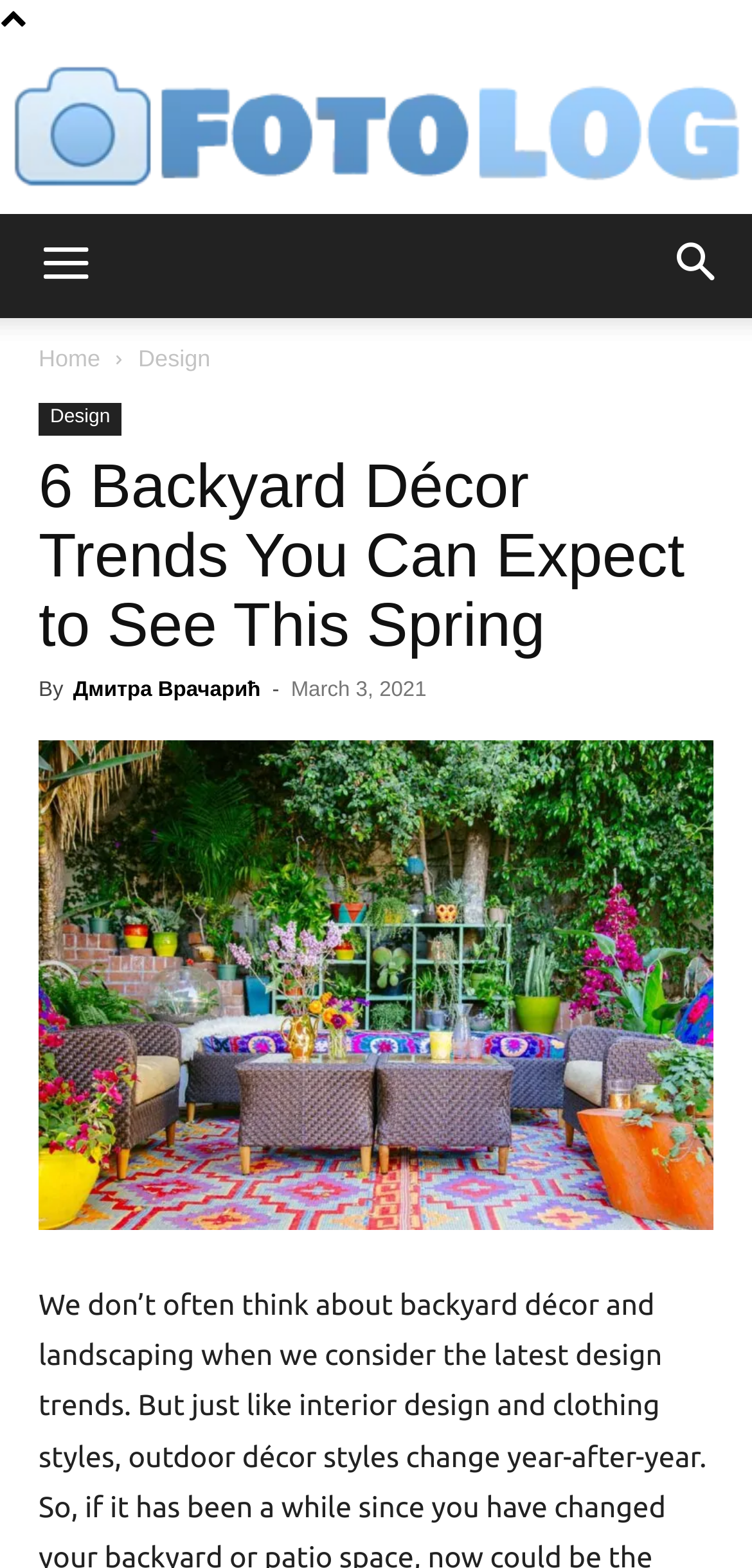What is the date of the current article?
Please respond to the question with a detailed and well-explained answer.

I found the date of the article in the header section, which is 'March 3, 2021', next to the author's name.